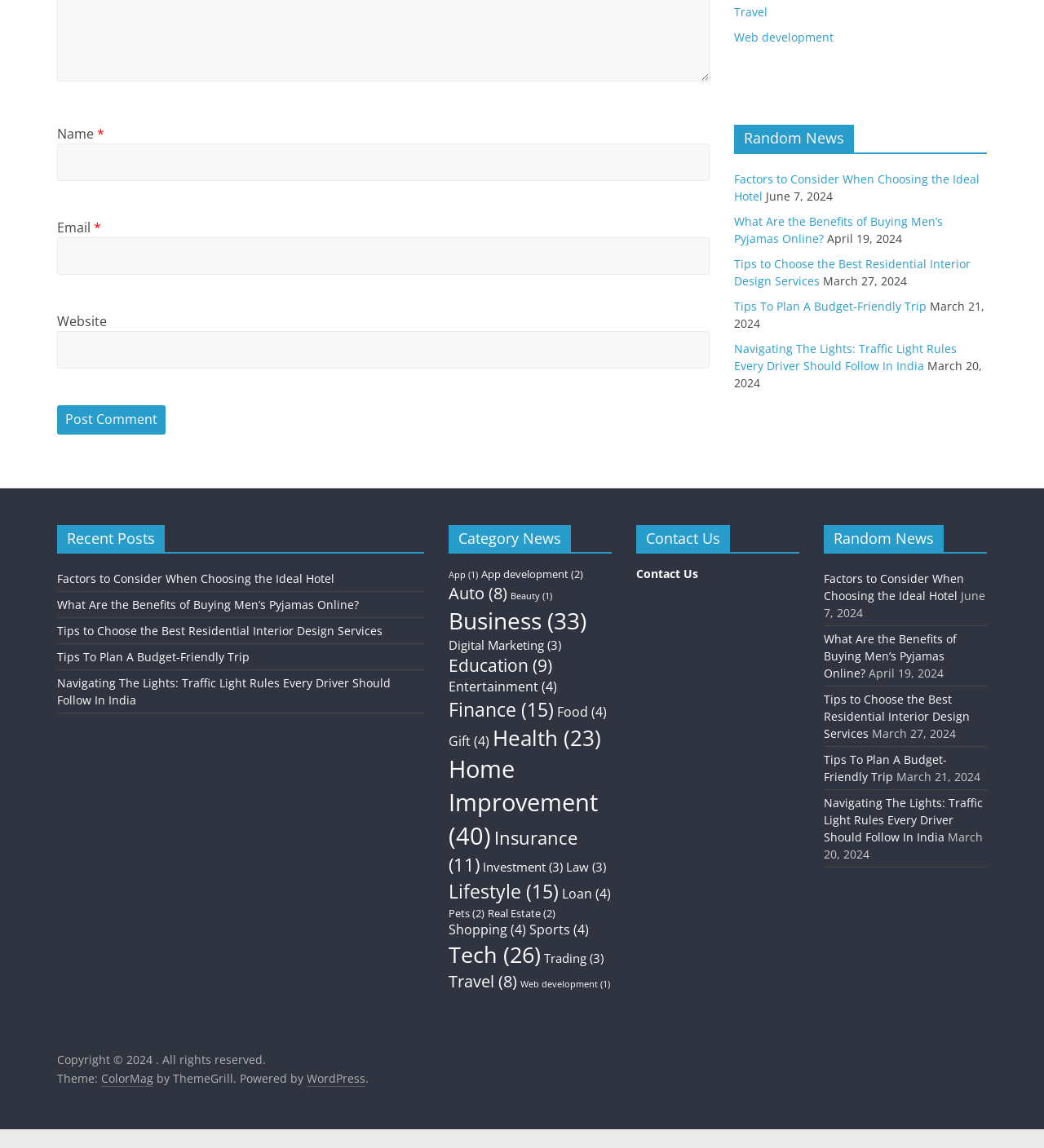Locate the bounding box coordinates of the clickable area to execute the instruction: "Visit the 'Travel' category". Provide the coordinates as four float numbers between 0 and 1, represented as [left, top, right, bottom].

[0.703, 0.003, 0.735, 0.017]